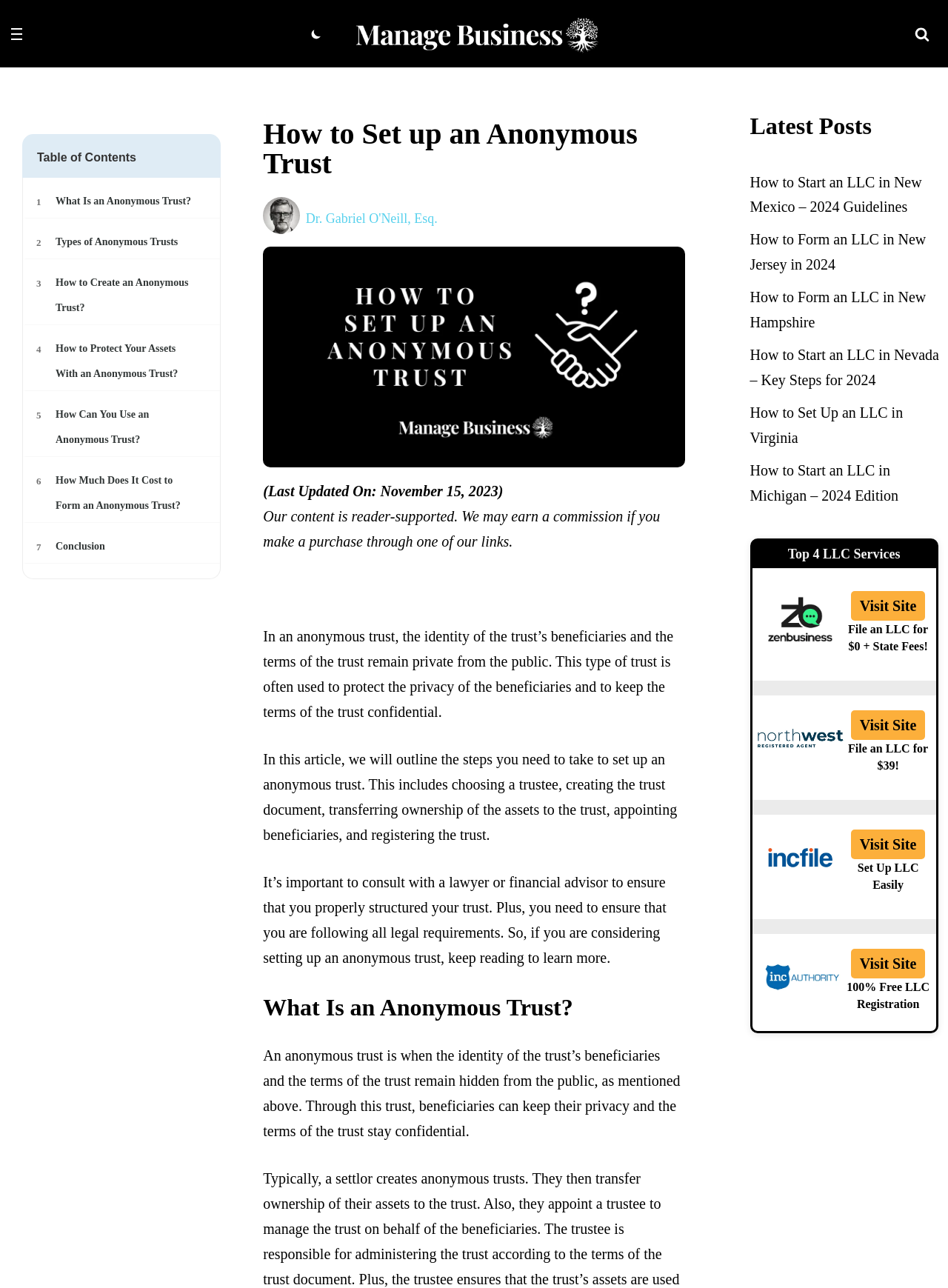Please identify the bounding box coordinates of the element I need to click to follow this instruction: "Visit 'How to Start an LLC in New Mexico – 2024 Guidelines'".

[0.791, 0.135, 0.972, 0.168]